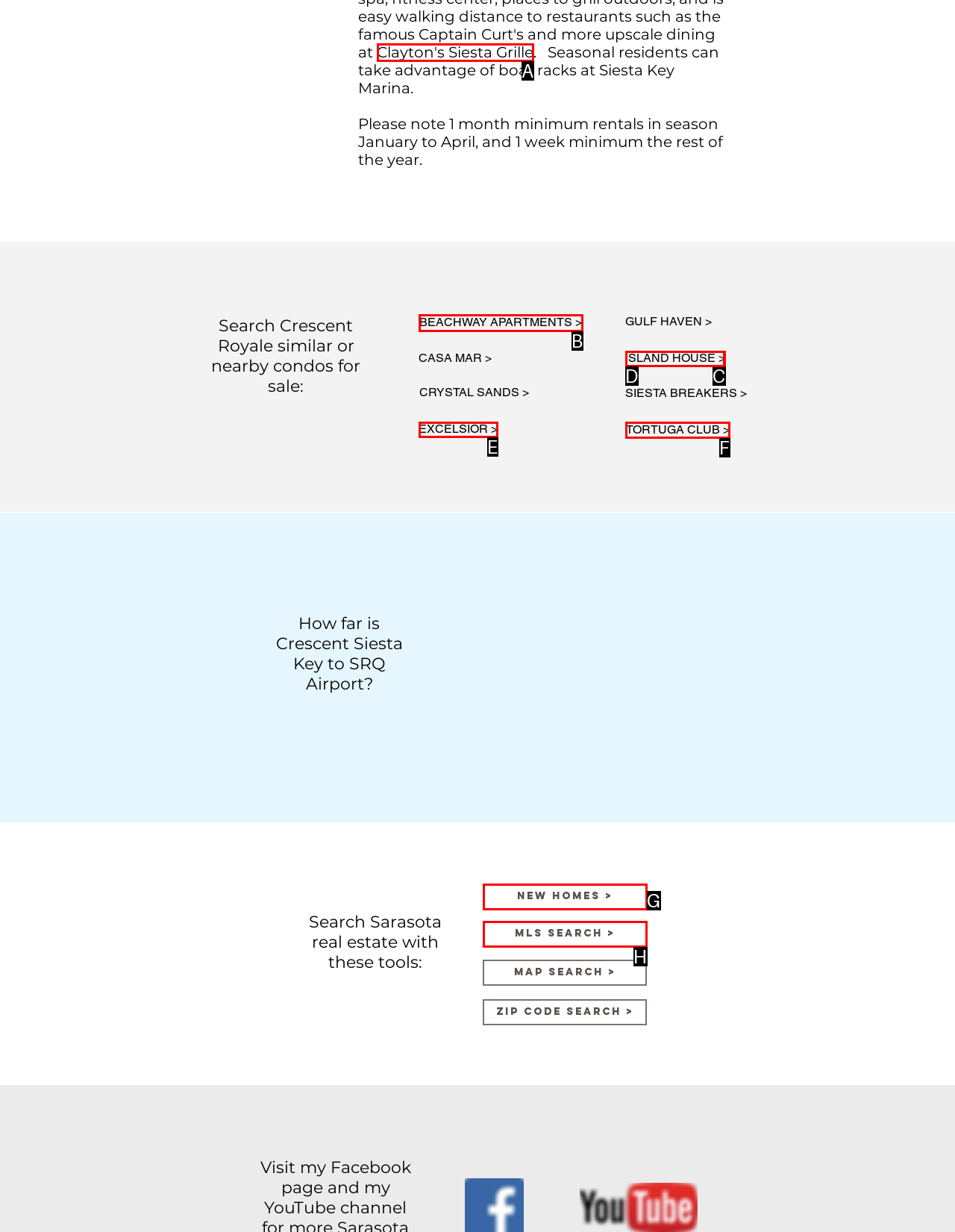Identify the HTML element that best matches the description: EXCELSIOR >. Provide your answer by selecting the corresponding letter from the given options.

E